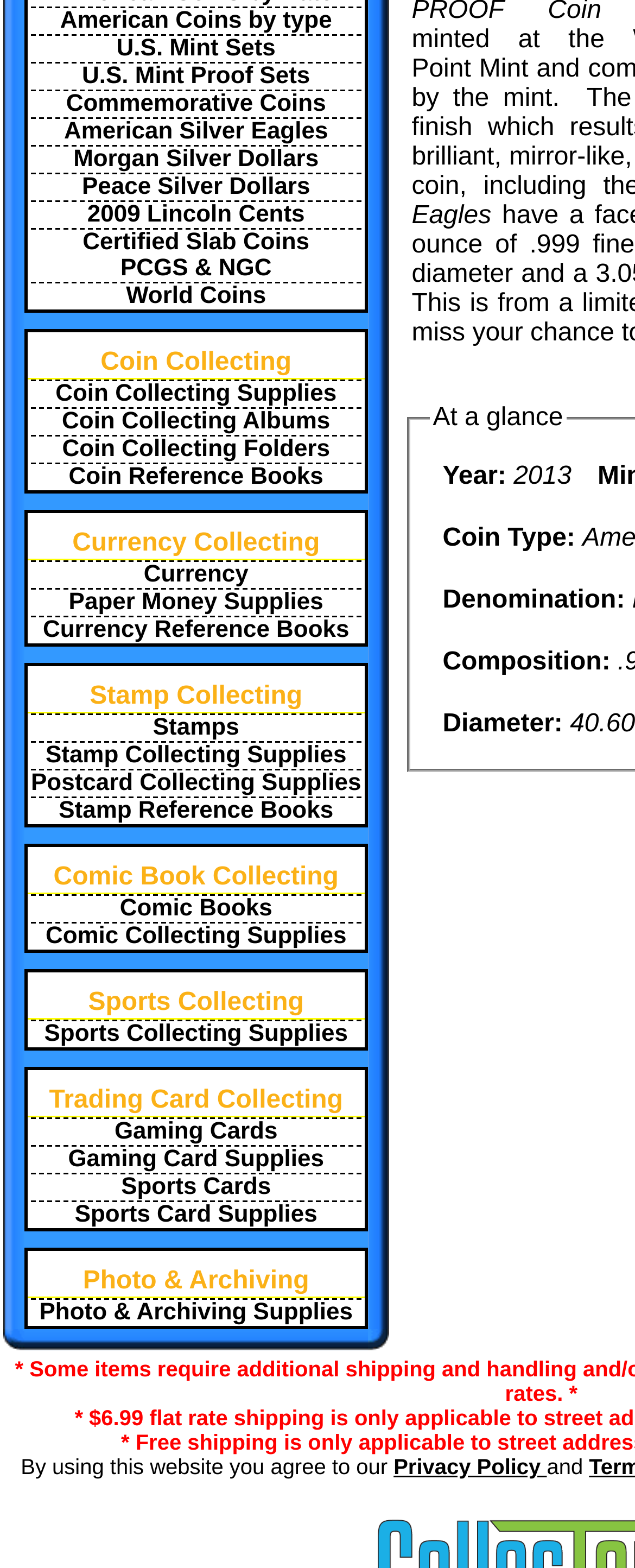Please identify the bounding box coordinates of the element I need to click to follow this instruction: "Learn about 2013 coins".

[0.809, 0.295, 0.9, 0.312]